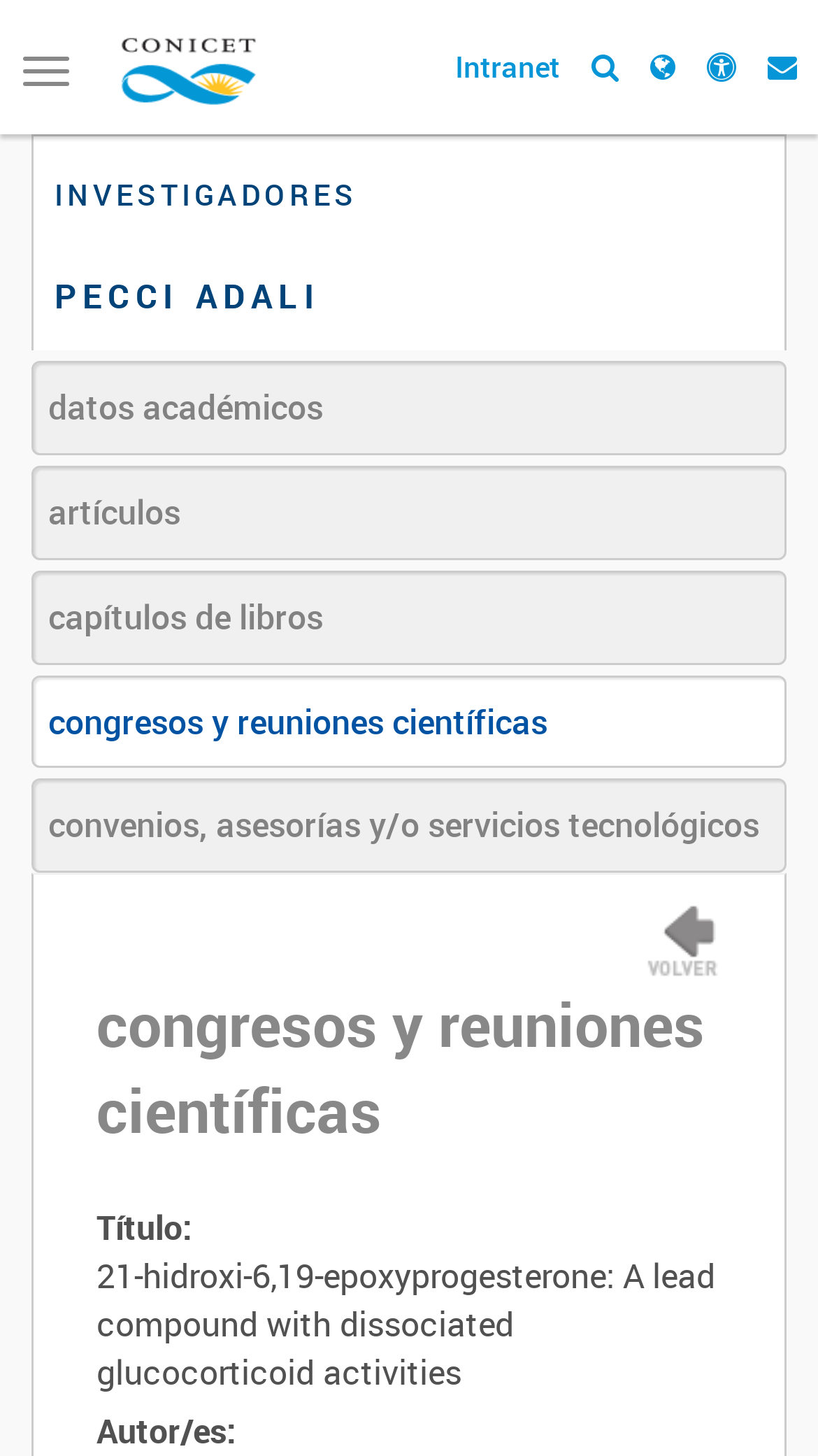Using a single word or phrase, answer the following question: 
What is the category of 'congresos y reuniones científicas'?

Investigadores